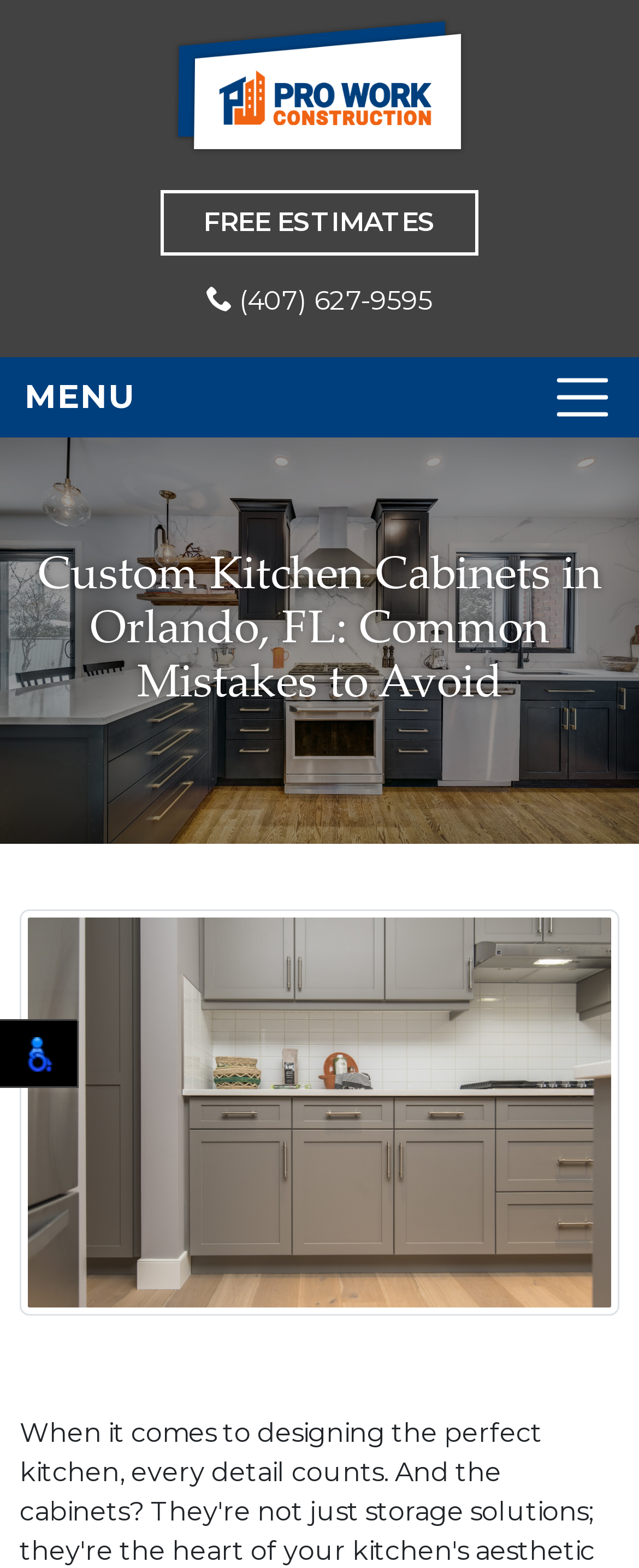Write an exhaustive caption that covers the webpage's main aspects.

The webpage is about custom kitchen cabinets in Orlando, FL, and common mistakes to avoid. At the top left of the page, there is a link to "Pro Work Construction" accompanied by an image with the same name. Below this, there are two more links: "FREE ESTIMATES" and a phone number "(407) 627-9595". 

To the right of these links, there is a button labeled "Toggle navigation" which controls a navigation menu. The button is accompanied by a "MENU" text. 

Further down, there is a heading that repeats the title of the webpage, "Custom Kitchen Cabinets in Orlando, FL: Common Mistakes to Avoid". Below this heading, there is a large image with the same title. At the bottom of the page, there is a small, seemingly empty text element containing a non-breaking space character.